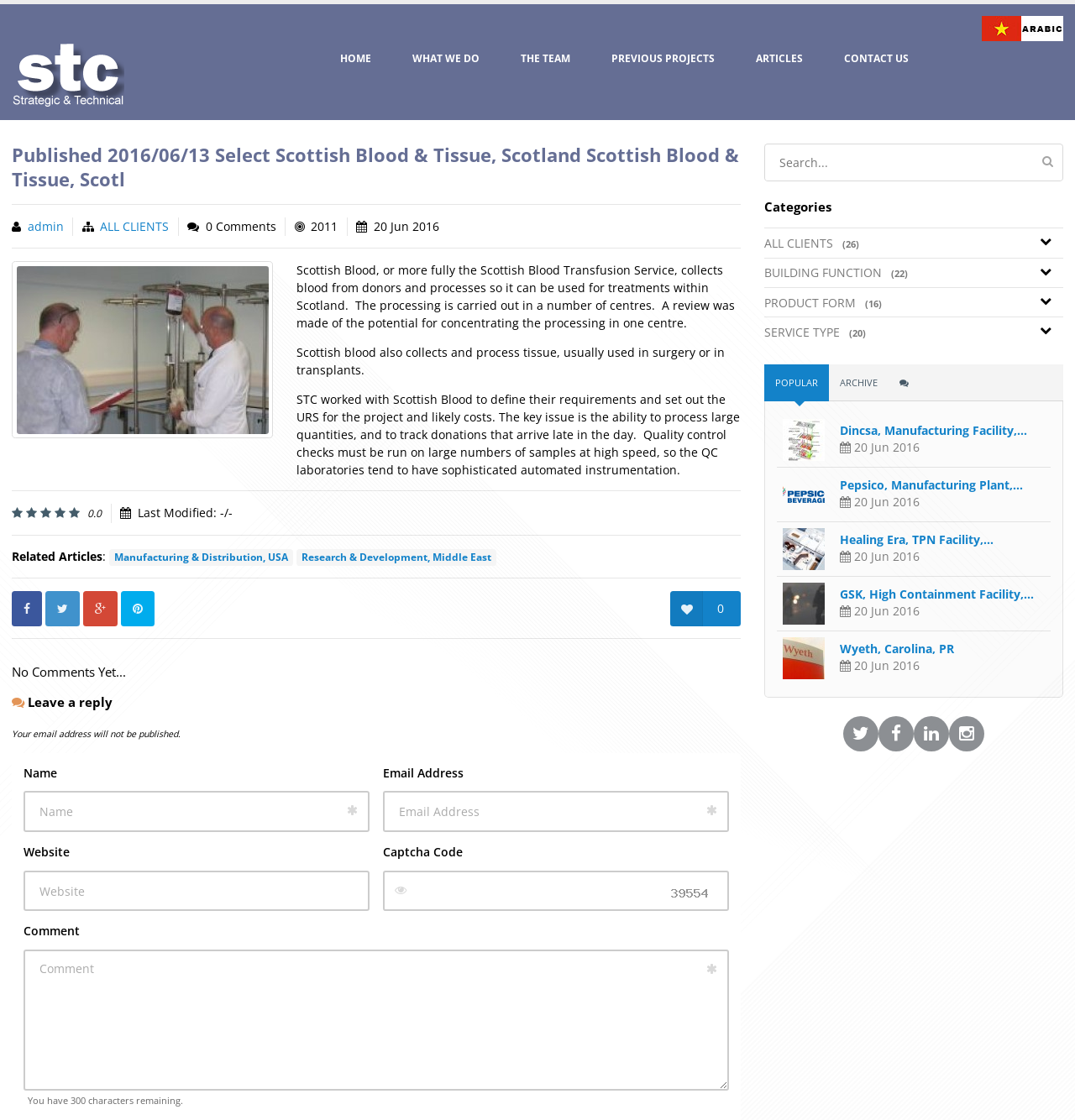Find the bounding box coordinates of the clickable region needed to perform the following instruction: "Search for something". The coordinates should be provided as four float numbers between 0 and 1, i.e., [left, top, right, bottom].

[0.711, 0.128, 0.989, 0.162]